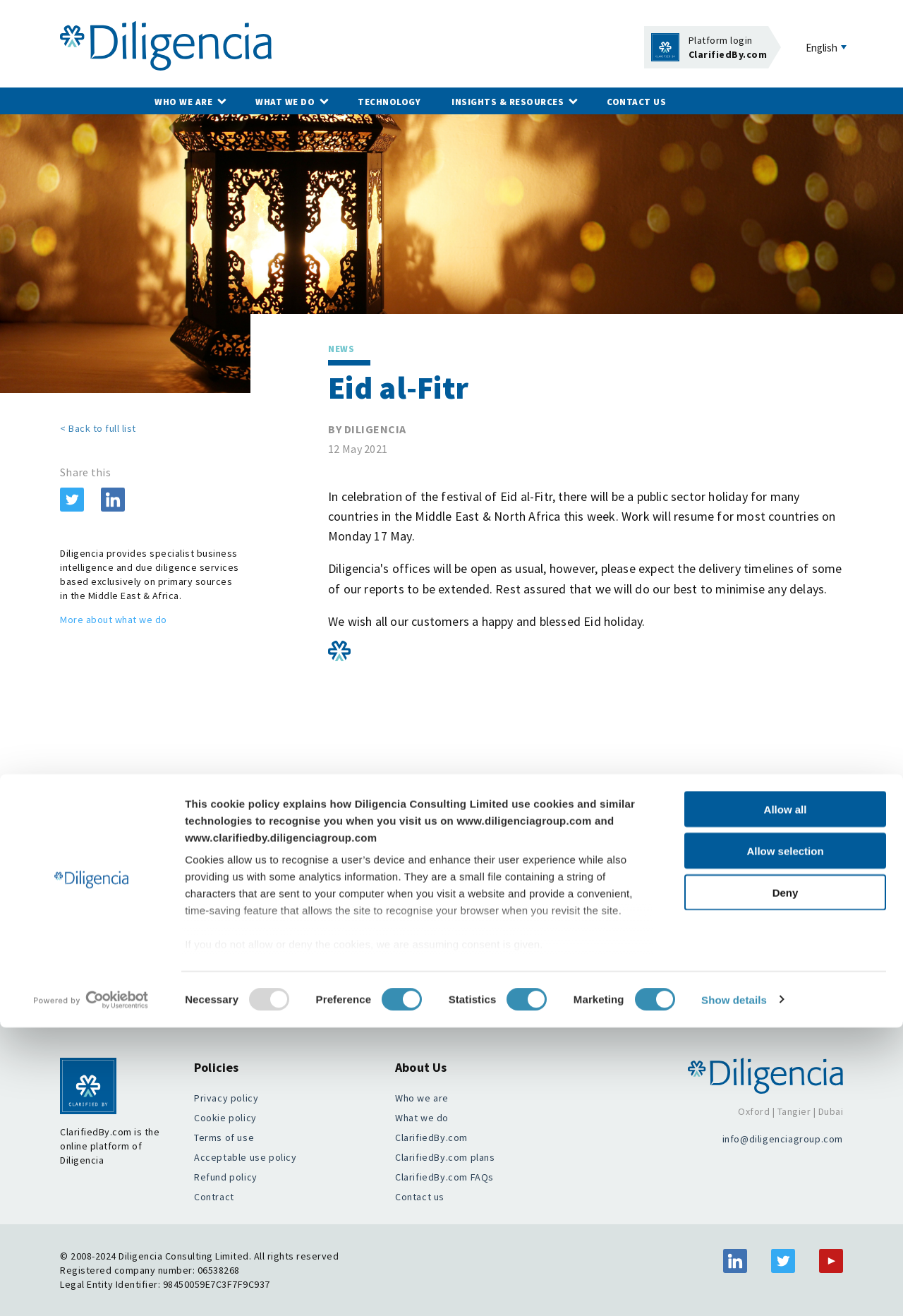Bounding box coordinates must be specified in the format (top-left x, top-left y, bottom-right x, bottom-right y). All values should be floating point numbers between 0 and 1. What are the bounding box coordinates of the UI element described as: Content Management System (CMS)

None